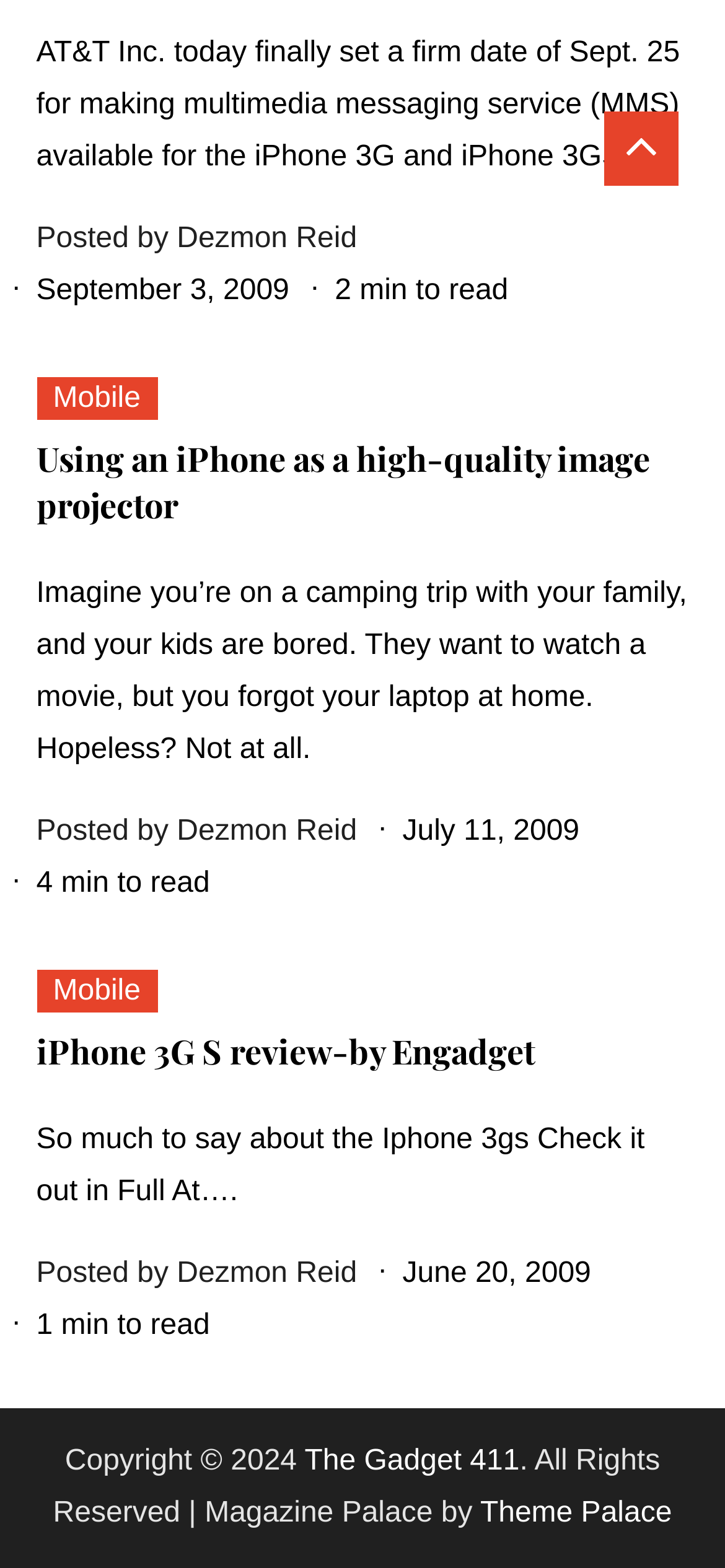Who is the author of the articles?
Refer to the image and provide a detailed answer to the question.

I found the author's name by looking at the 'Posted by' section of each article. The author's name is 'Dezmon Reid'.